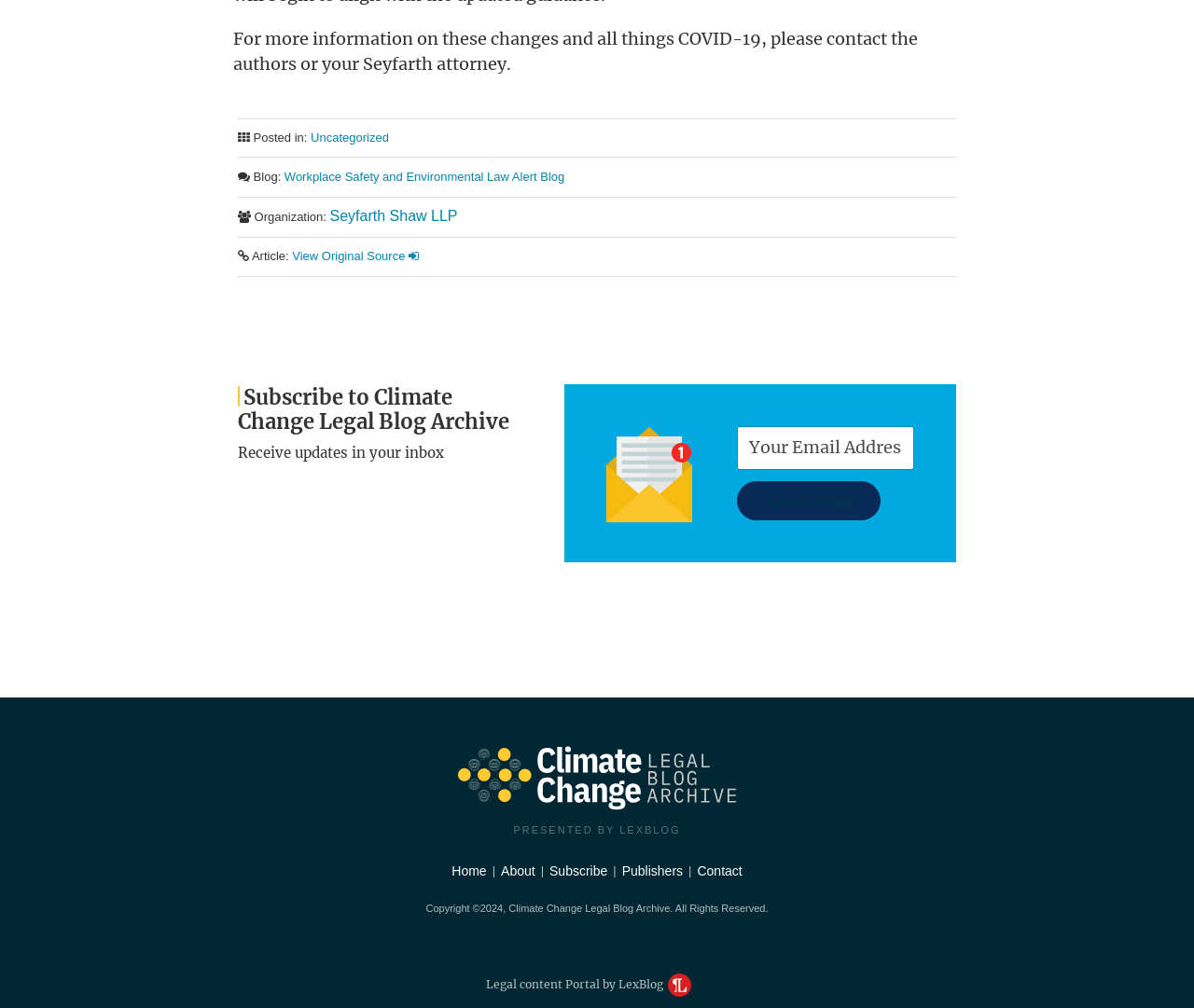Predict the bounding box of the UI element that fits this description: "Seyfarth Shaw LLP".

[0.276, 0.207, 0.383, 0.222]